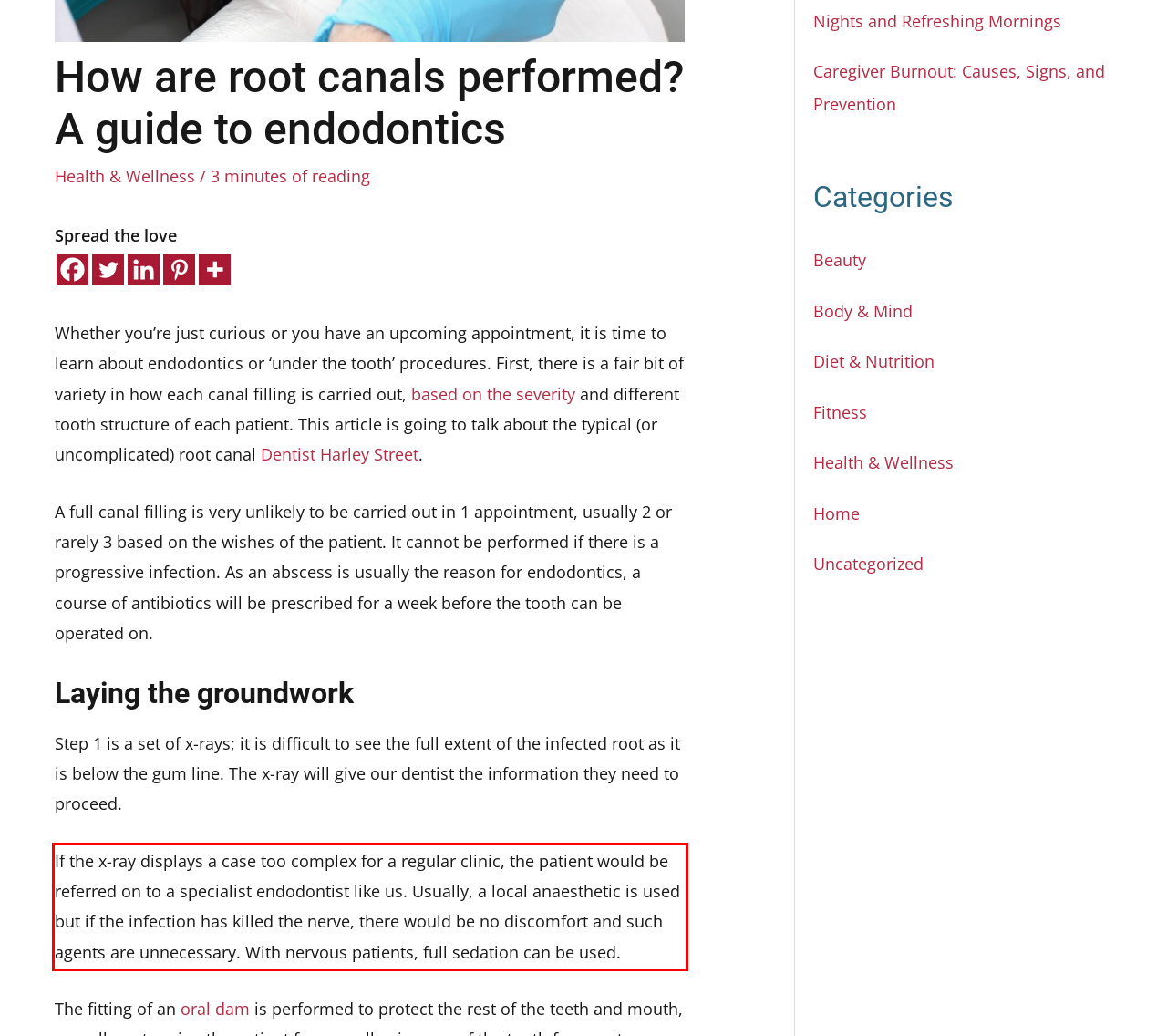Please take the screenshot of the webpage, find the red bounding box, and generate the text content that is within this red bounding box.

If the x-ray displays a case too complex for a regular clinic, the patient would be referred on to a specialist endodontist like us. Usually, a local anaesthetic is used but if the infection has killed the nerve, there would be no discomfort and such agents are unnecessary. With nervous patients, full sedation can be used.